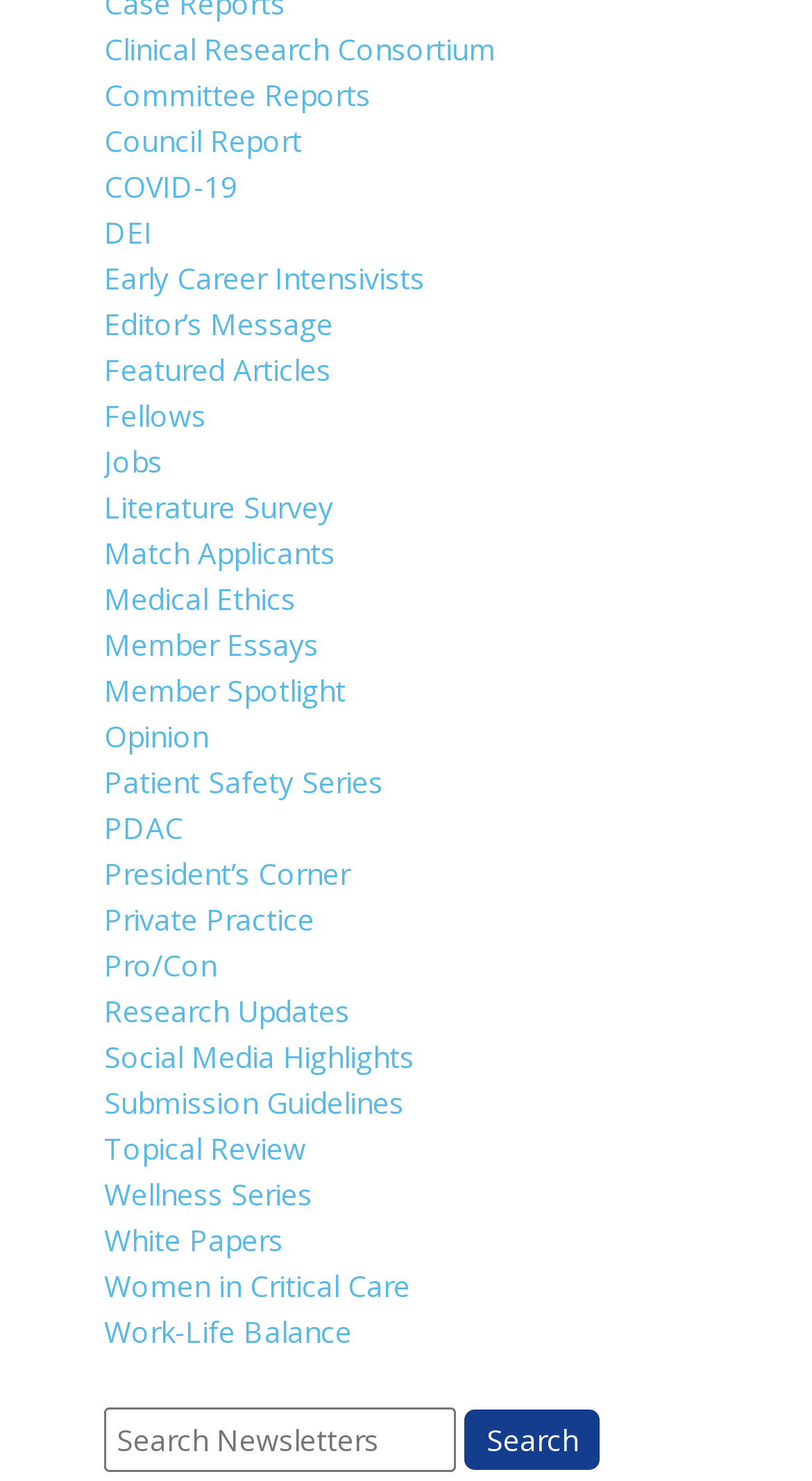Given the description alt="My Blog", predict the bounding box coordinates of the UI element. Ensure the coordinates are in the format (top-left x, top-left y, bottom-right x, bottom-right y) and all values are between 0 and 1.

None